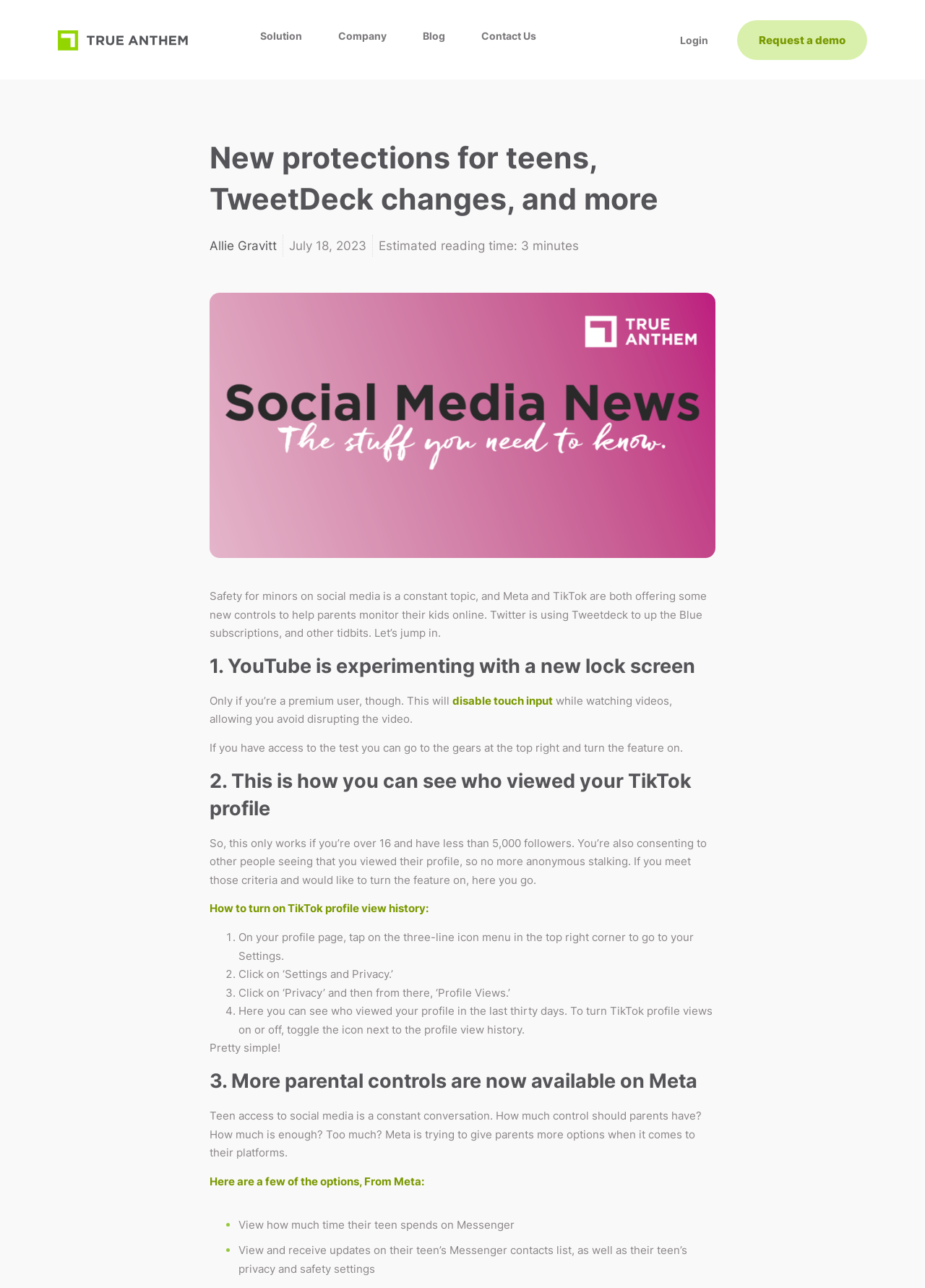Given the description of the UI element: "Company", predict the bounding box coordinates in the form of [left, top, right, bottom], with each value being a float between 0 and 1.

[0.358, 0.022, 0.426, 0.034]